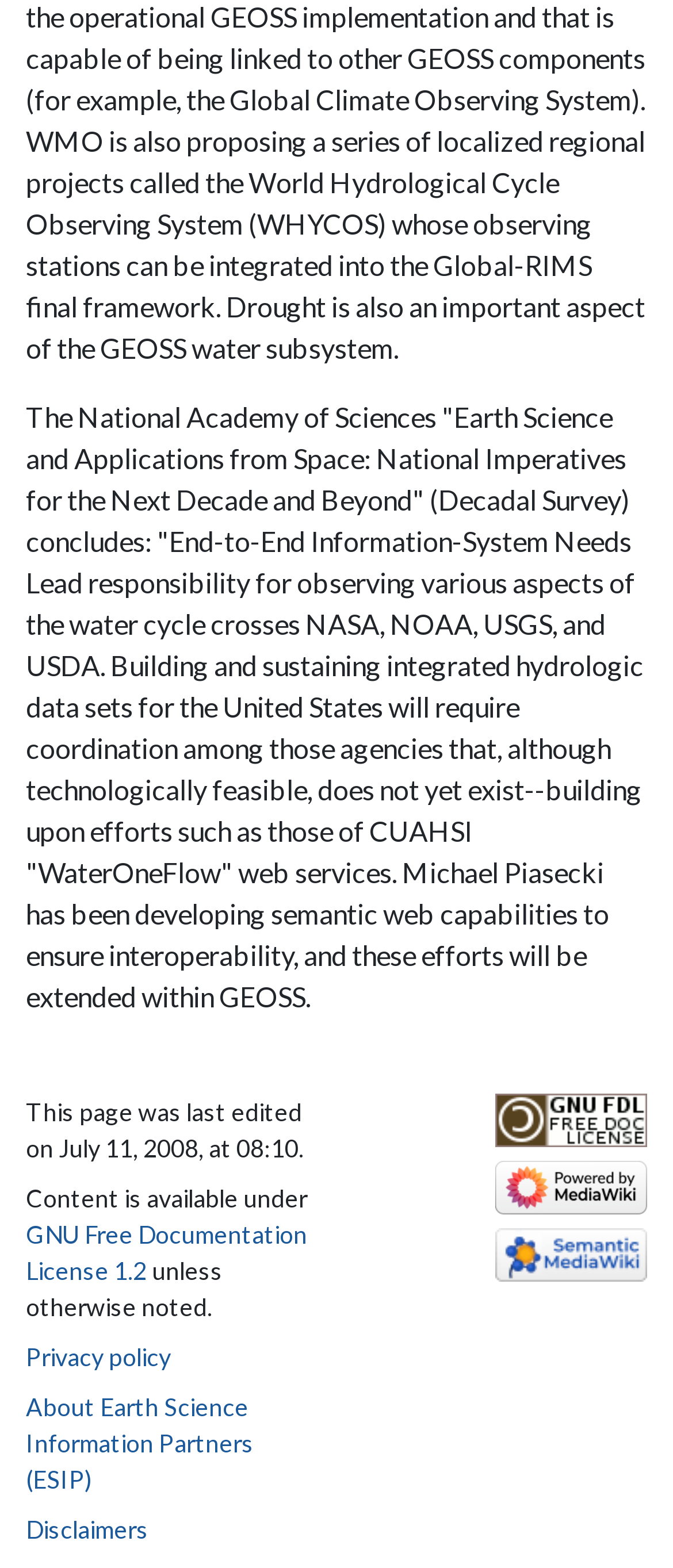Respond with a single word or phrase:
When was this page last edited?

July 11, 2008